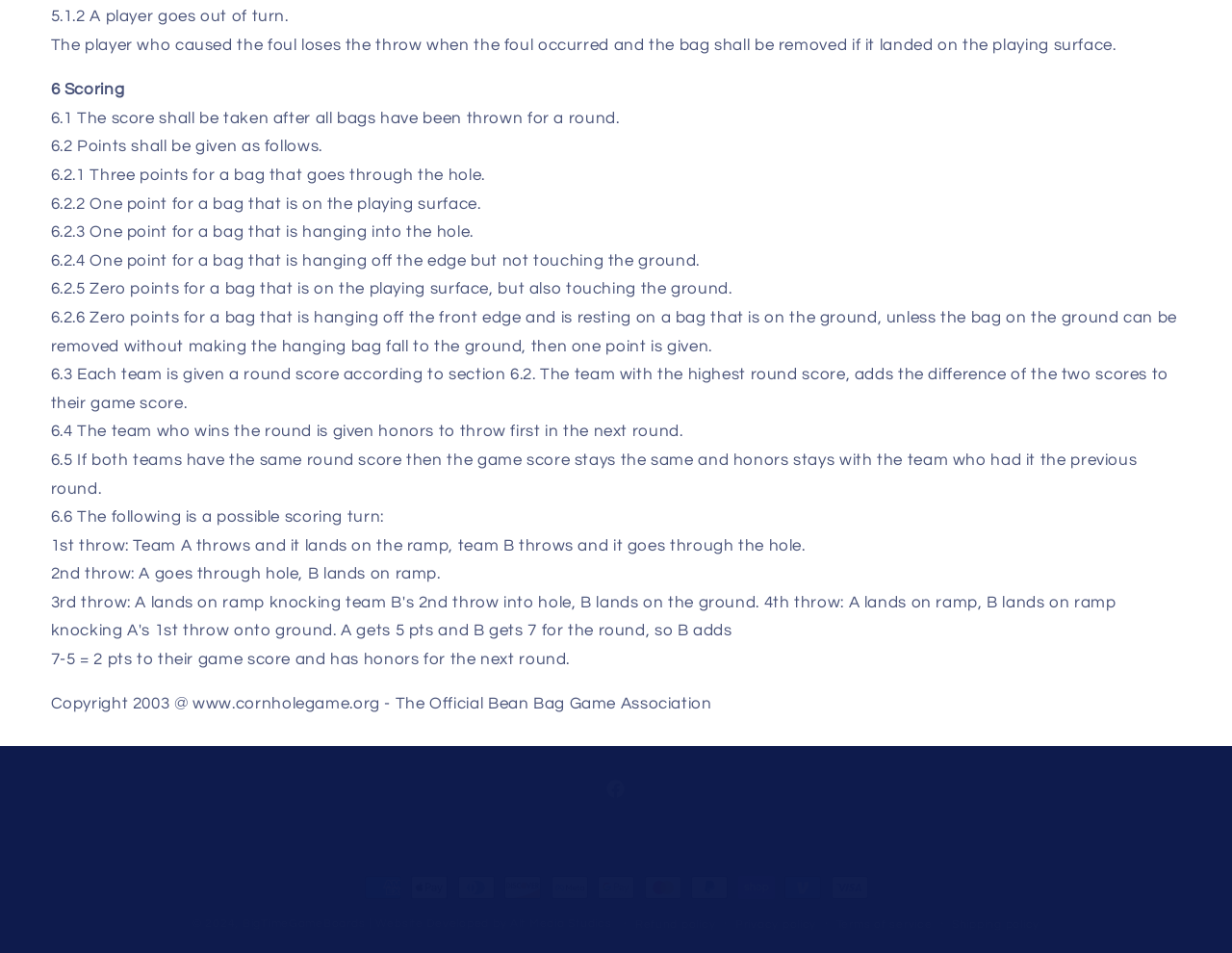Determine the bounding box coordinates of the UI element described by: "Facebook".

[0.482, 0.804, 0.518, 0.851]